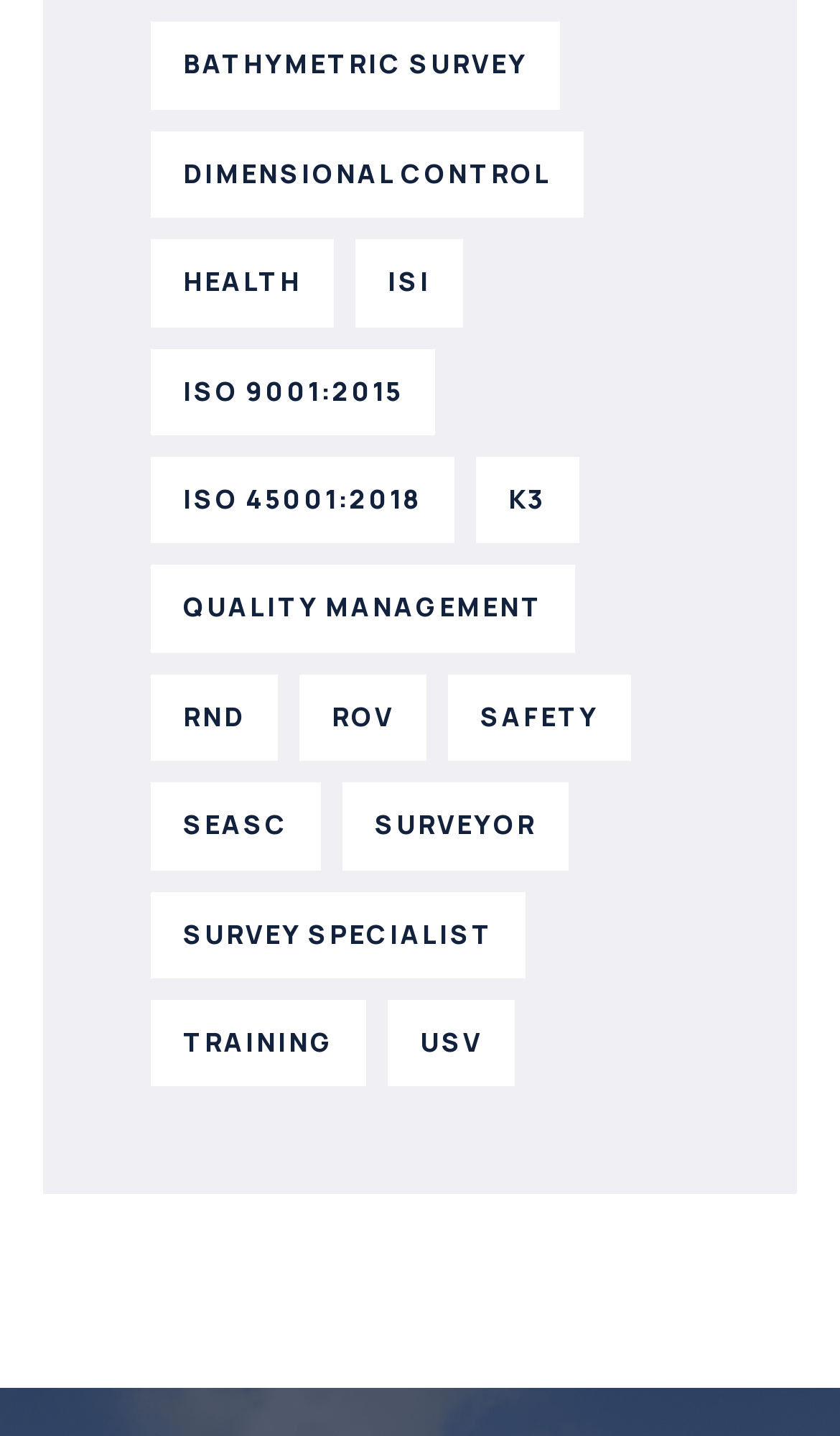Provide the bounding box coordinates for the UI element that is described as: "HEALTH".

[0.179, 0.167, 0.397, 0.228]